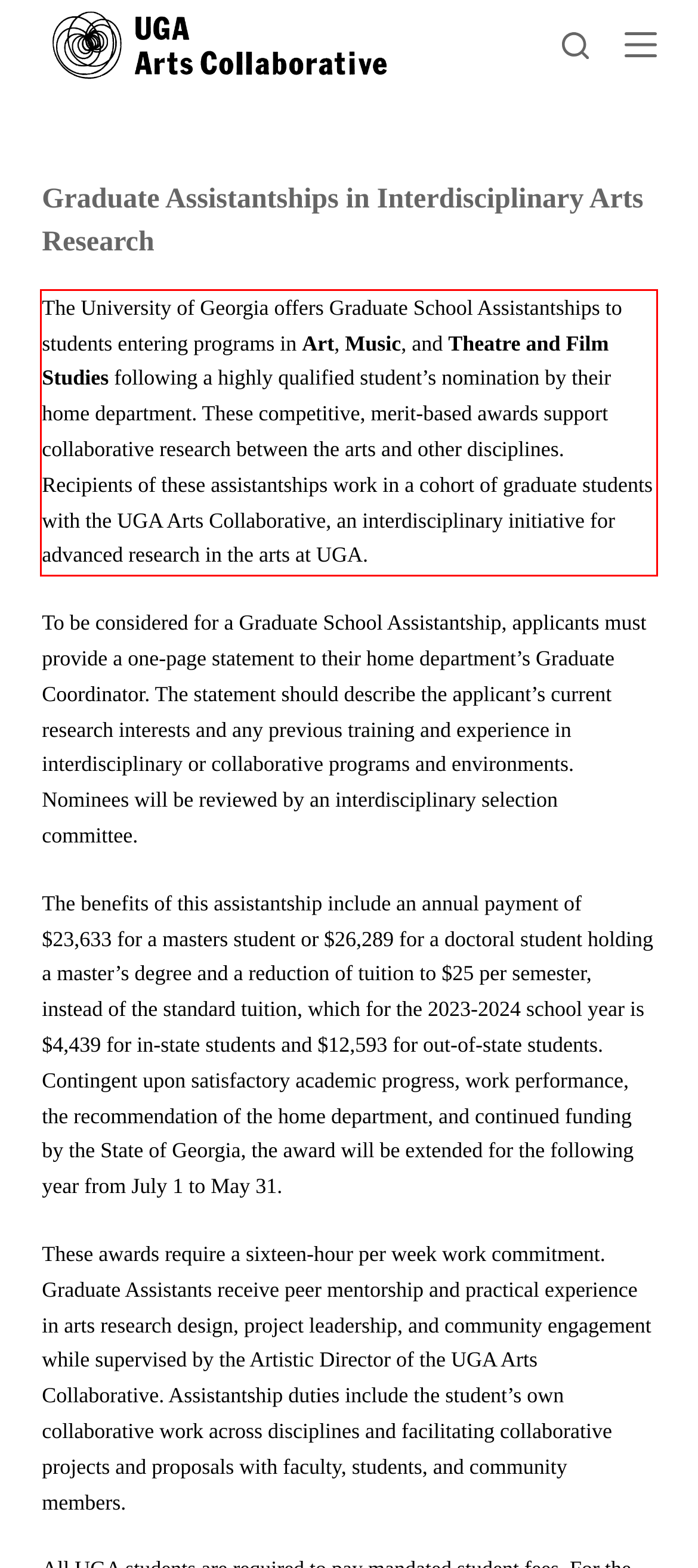There is a UI element on the webpage screenshot marked by a red bounding box. Extract and generate the text content from within this red box.

The University of Georgia offers Graduate School Assistantships to students entering programs in Art, Music, and Theatre and Film Studies following a highly qualified student’s nomination by their home department. These competitive, merit-based awards support collaborative research between the arts and other disciplines. Recipients of these assistantships work in a cohort of graduate students with the UGA Arts Collaborative, an interdisciplinary initiative for advanced research in the arts at UGA.